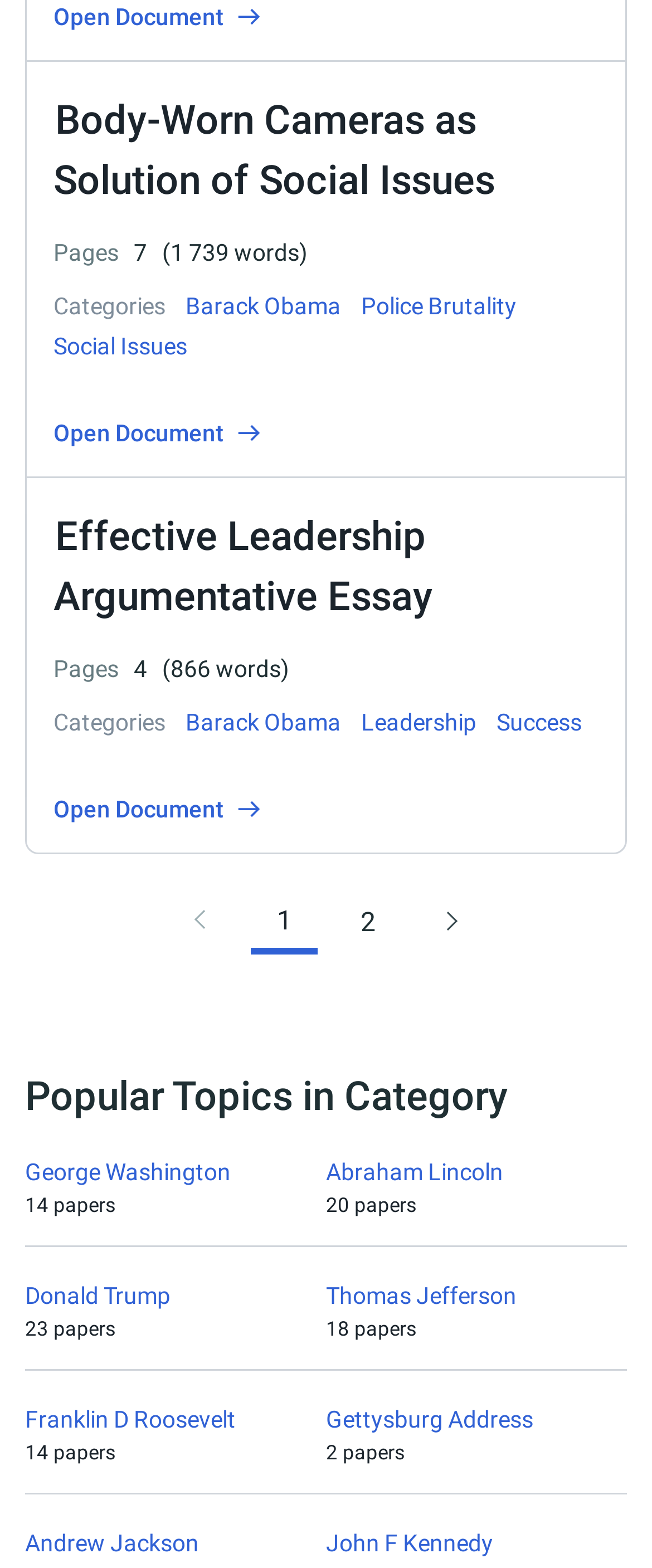Please mark the bounding box coordinates of the area that should be clicked to carry out the instruction: "Explore the topic on George Washington".

[0.038, 0.739, 0.354, 0.756]